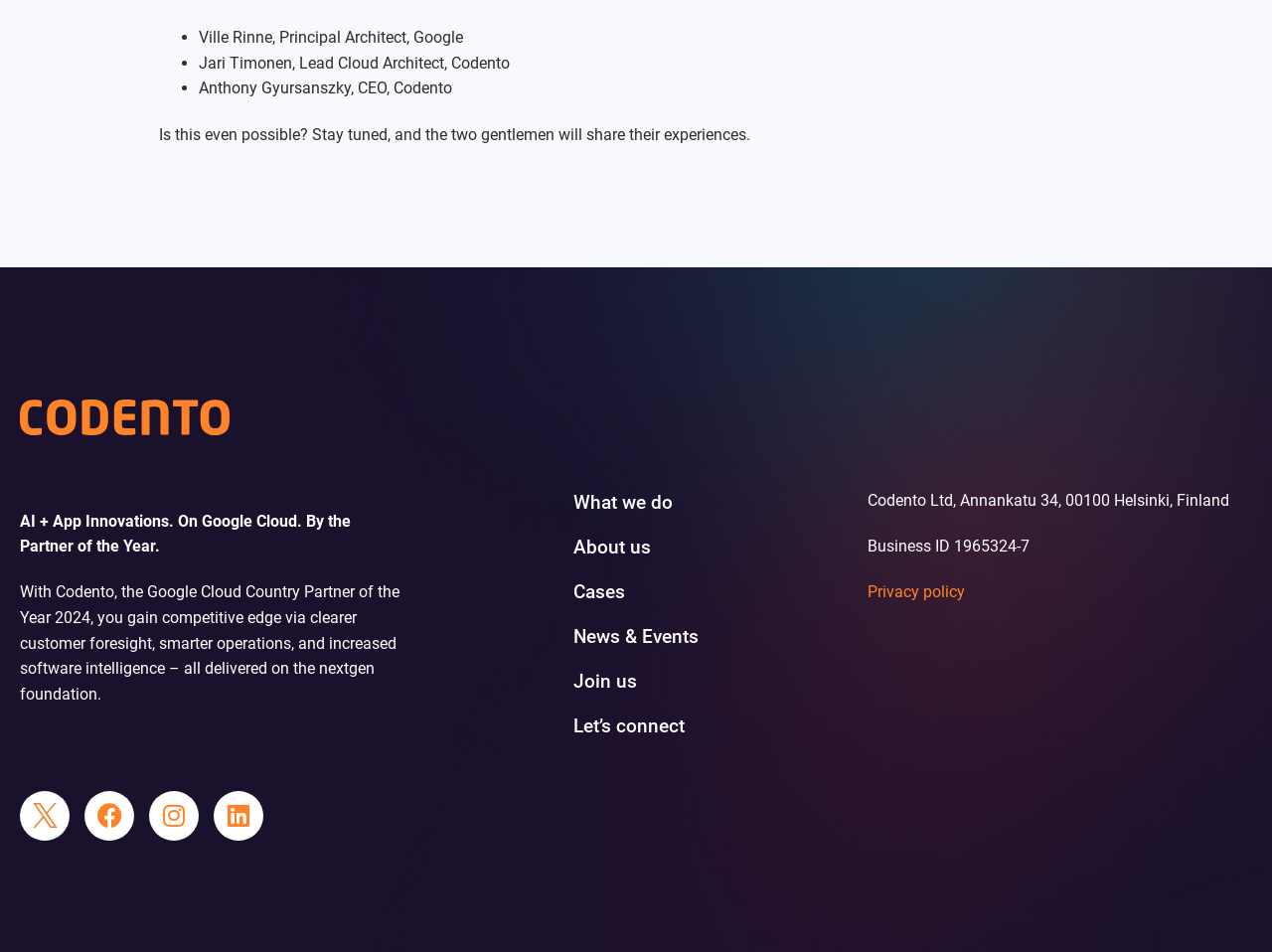How many social media links are provided at the bottom of the webpage?
Can you give a detailed and elaborate answer to the question?

I found the answer by looking at the bottom section of the webpage, where the social media links are provided, and I counted three links: Facebook, Instagram, and Linkedin.